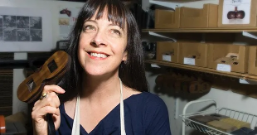Please provide a comprehensive response to the question based on the details in the image: What does the artisan's smile convey?

The artisan's smile conveys her passion and dedication to her craft, as mentioned in the caption. Her cheerful expression reflects her commitment to artistry and craftsmanship, highlighting her enthusiasm for creating and nurturing her talents.